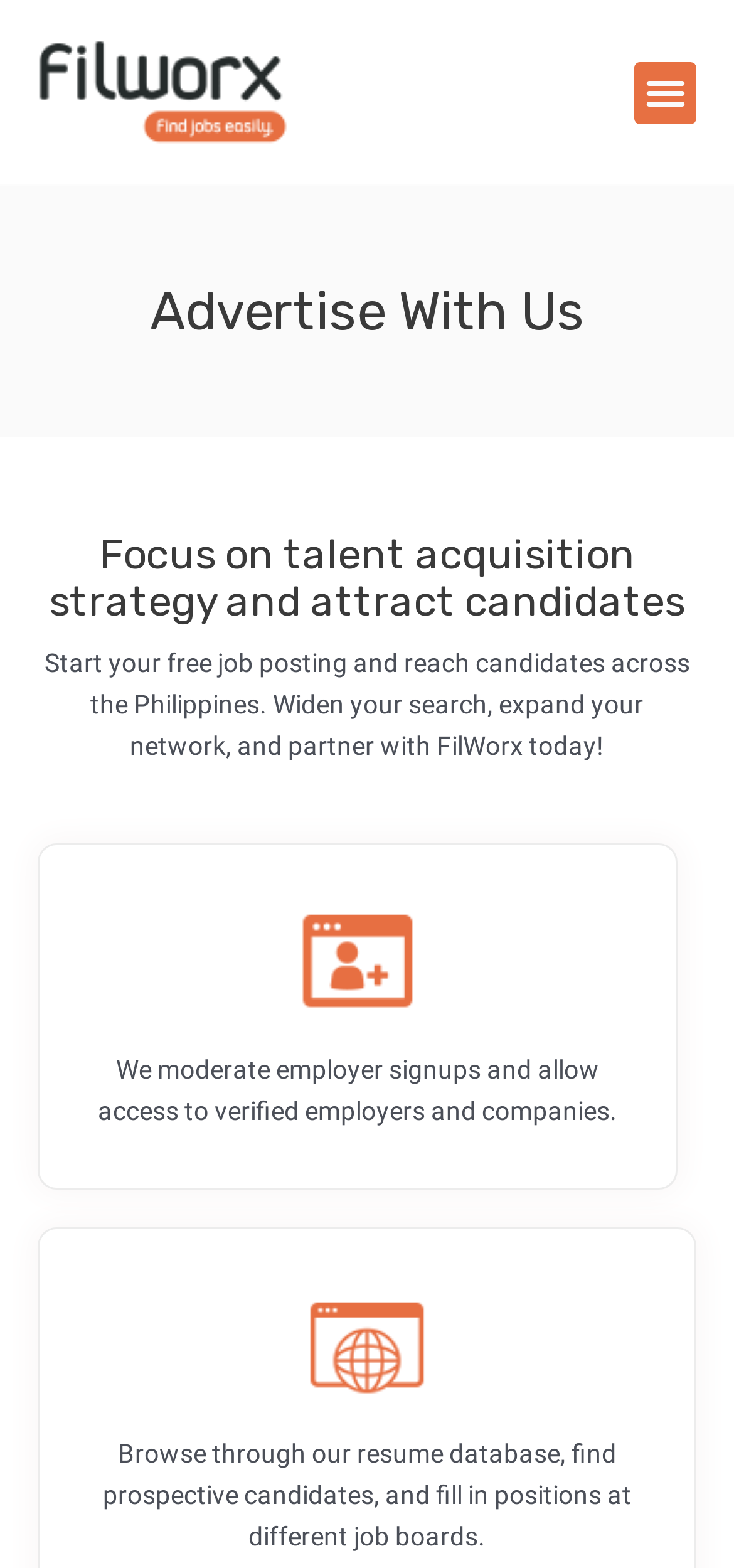What is the scope of job posting on FilWorx?
Refer to the image and provide a one-word or short phrase answer.

Across the Philippines